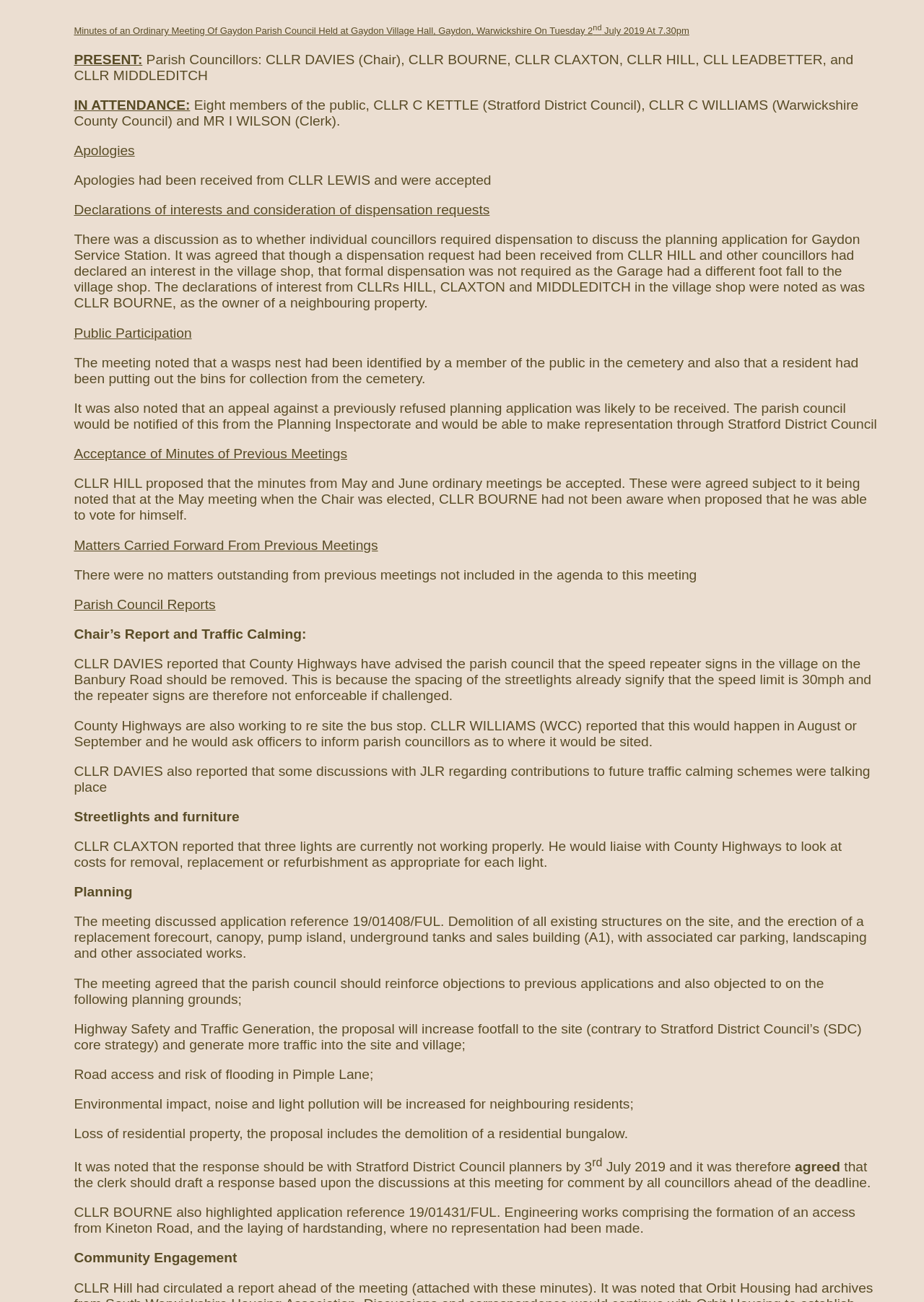Based on the image, please elaborate on the answer to the following question:
What was the reason for objecting to the planning application reference 19/01408/FUL?

One of the reasons for objecting to the planning application reference 19/01408/FUL was due to Highway Safety and Traffic Generation, as the proposal would increase footfall to the site and generate more traffic into the site and village, contrary to Stratford District Council’s core strategy.